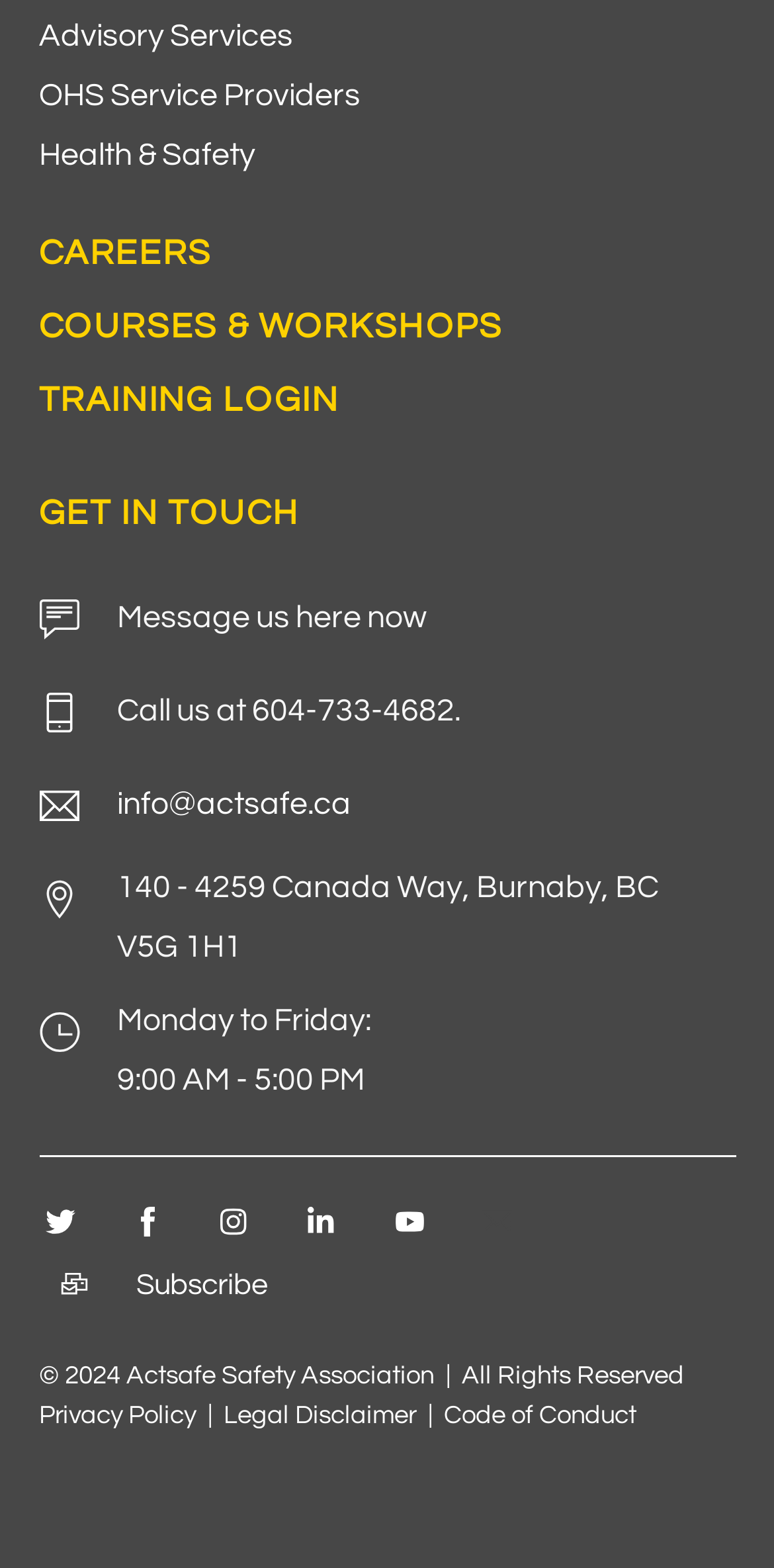What is the email address to contact? Observe the screenshot and provide a one-word or short phrase answer.

info@actsafe.ca